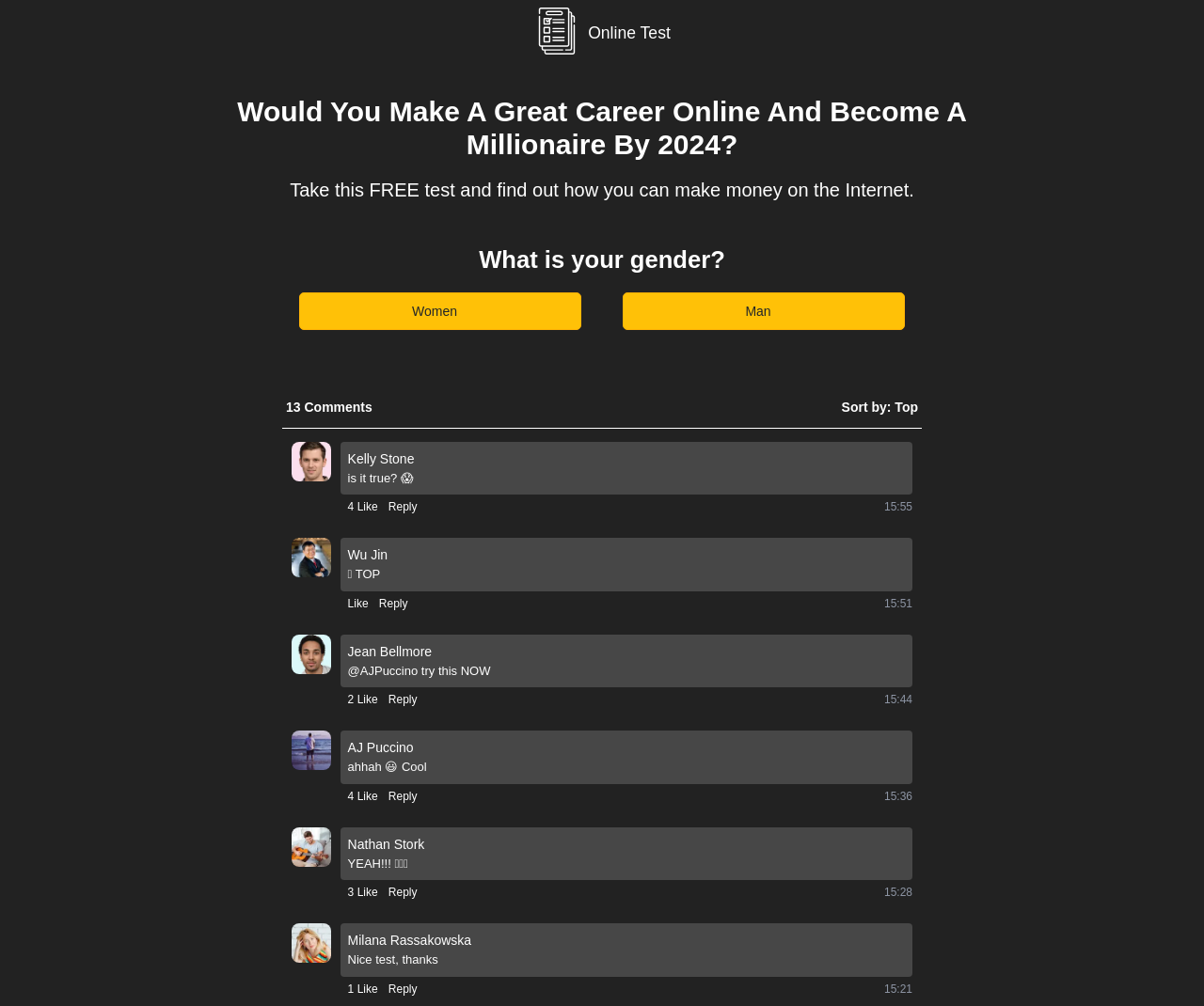How many comments are there on the webpage?
Based on the screenshot, respond with a single word or phrase.

8